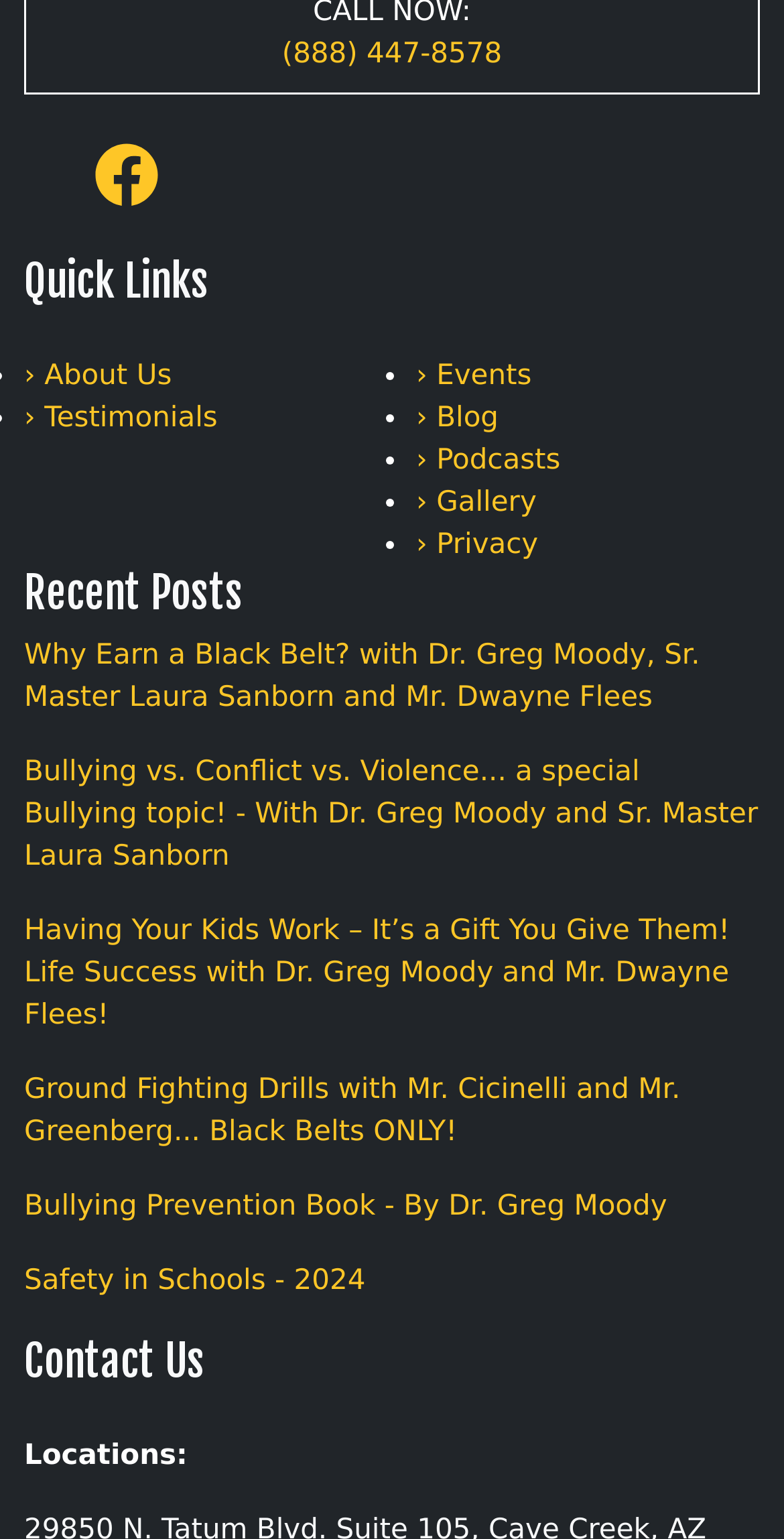How many headings are on this webpage?
Please provide a single word or phrase answer based on the image.

3